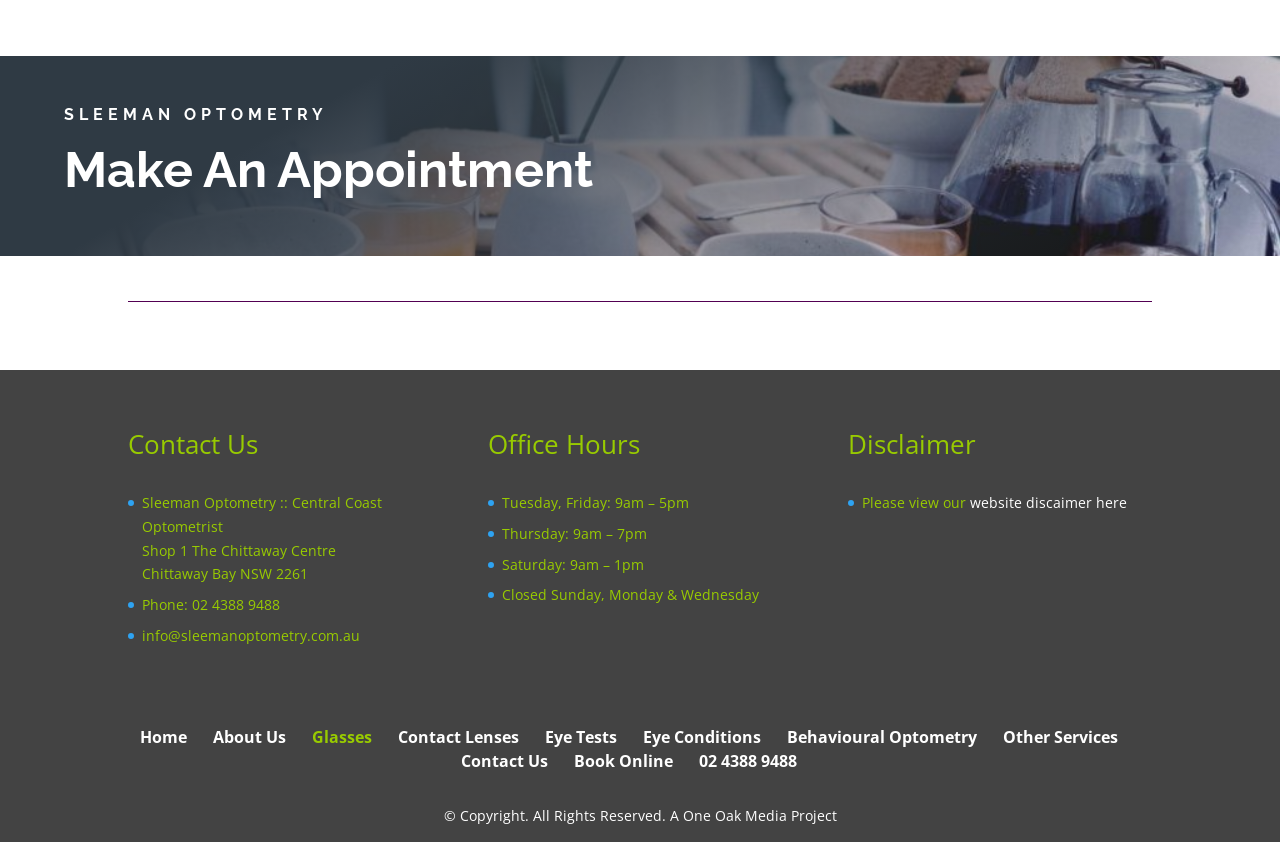What are the office hours of the clinic on Thursday?
Using the details shown in the screenshot, provide a comprehensive answer to the question.

The office hours of the clinic can be found in the 'Office Hours' section of the webpage. According to the section, the clinic is open from 9am to 7pm on Thursdays.